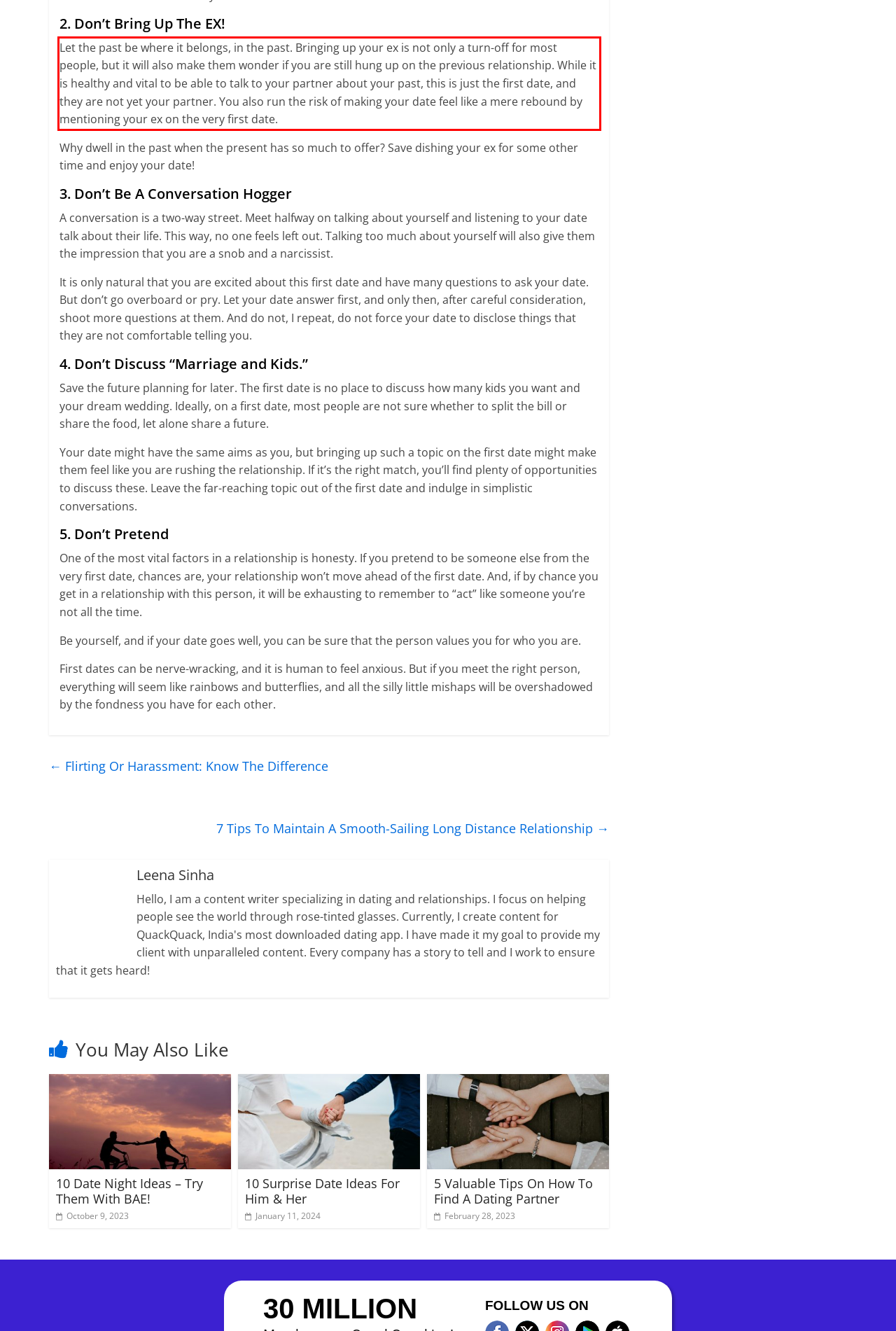Given a screenshot of a webpage, locate the red bounding box and extract the text it encloses.

Let the past be where it belongs, in the past. Bringing up your ex is not only a turn-off for most people, but it will also make them wonder if you are still hung up on the previous relationship. While it is healthy and vital to be able to talk to your partner about your past, this is just the first date, and they are not yet your partner. You also run the risk of making your date feel like a mere rebound by mentioning your ex on the very first date.